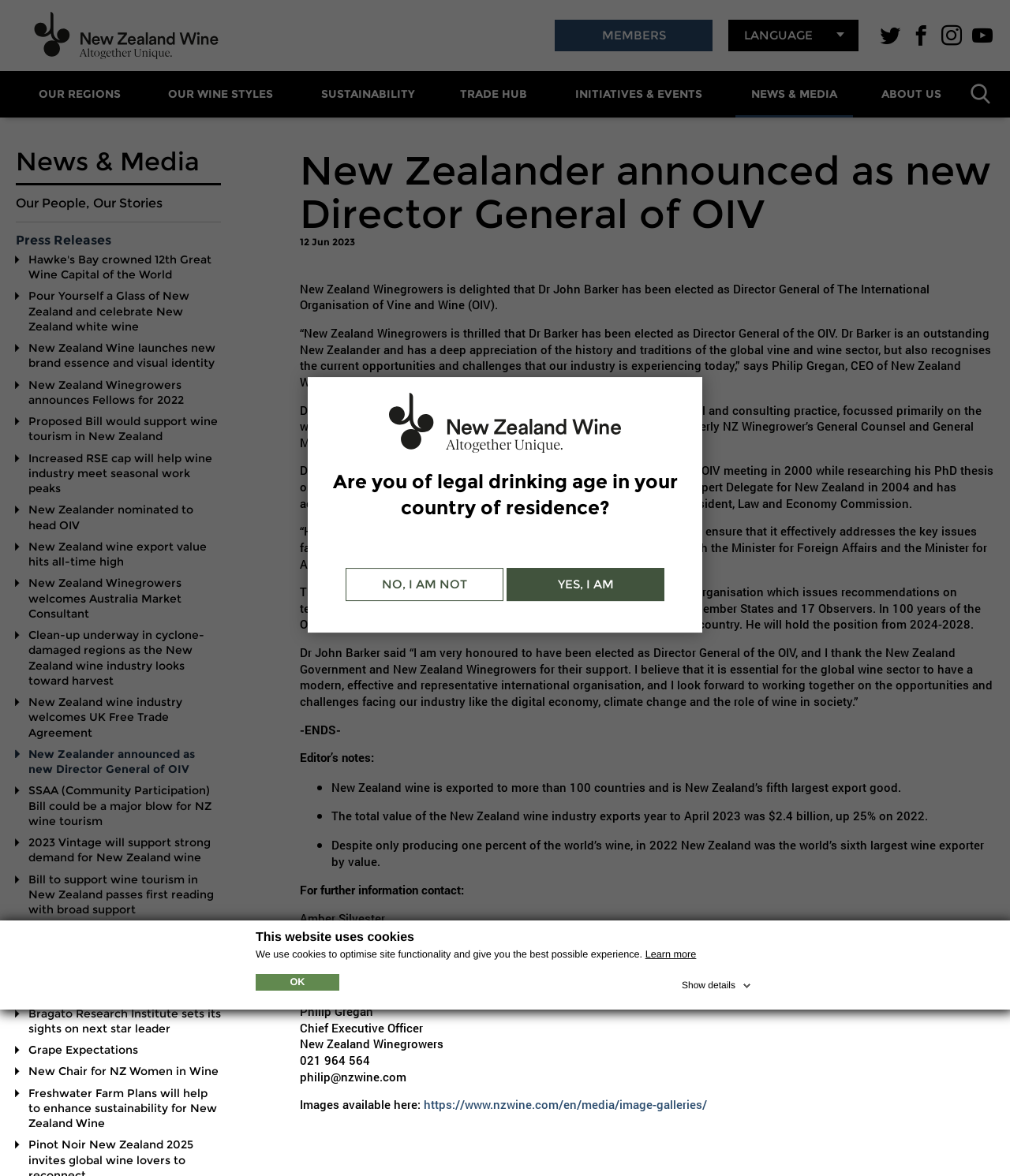Determine the bounding box coordinates of the region I should click to achieve the following instruction: "View Our Regions". Ensure the bounding box coordinates are four float numbers between 0 and 1, i.e., [left, top, right, bottom].

[0.023, 0.06, 0.135, 0.1]